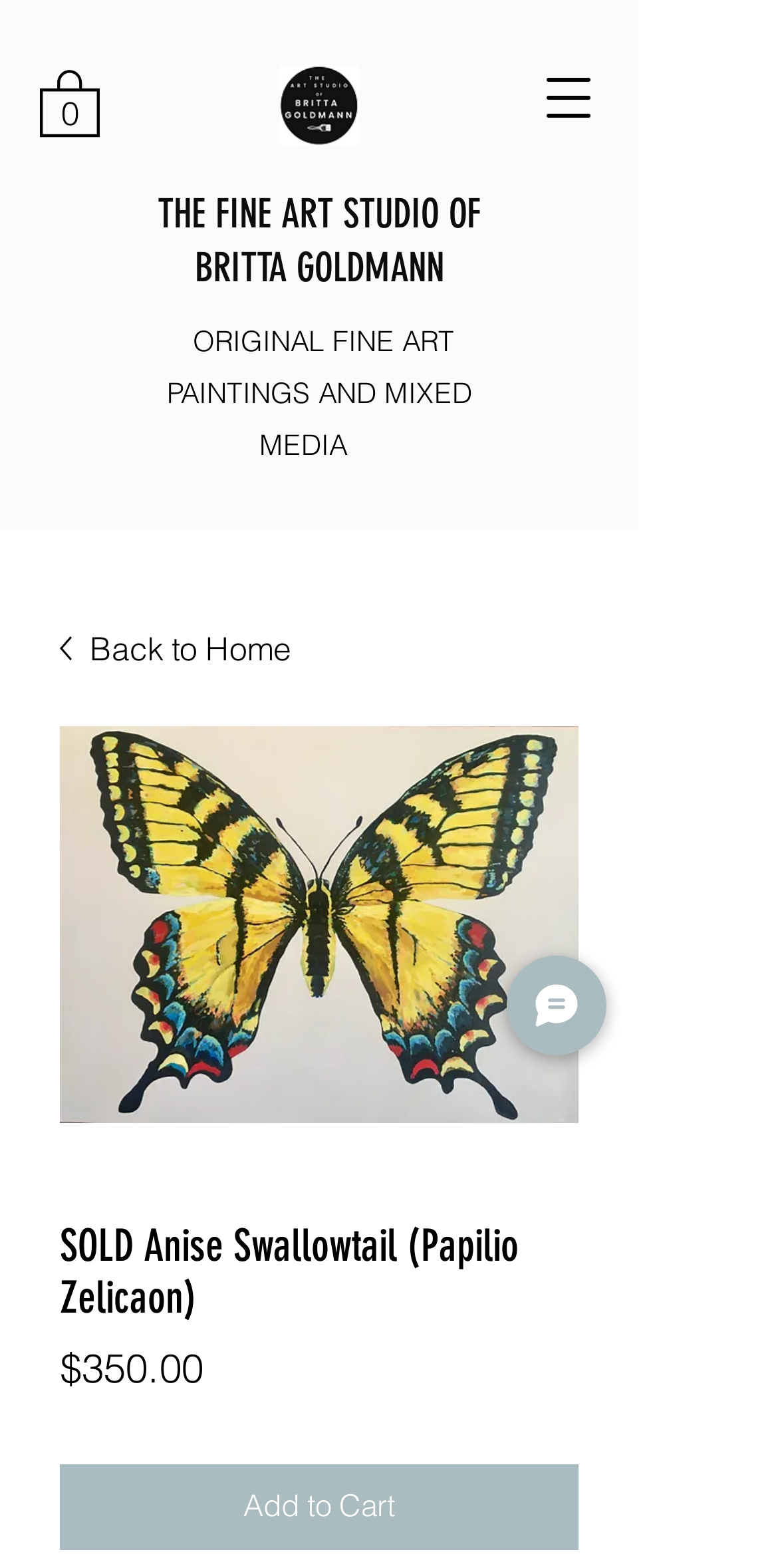Please provide the bounding box coordinates for the UI element as described: "aria-label="Toggle navigation"". The coordinates must be four floats between 0 and 1, represented as [left, top, right, bottom].

None